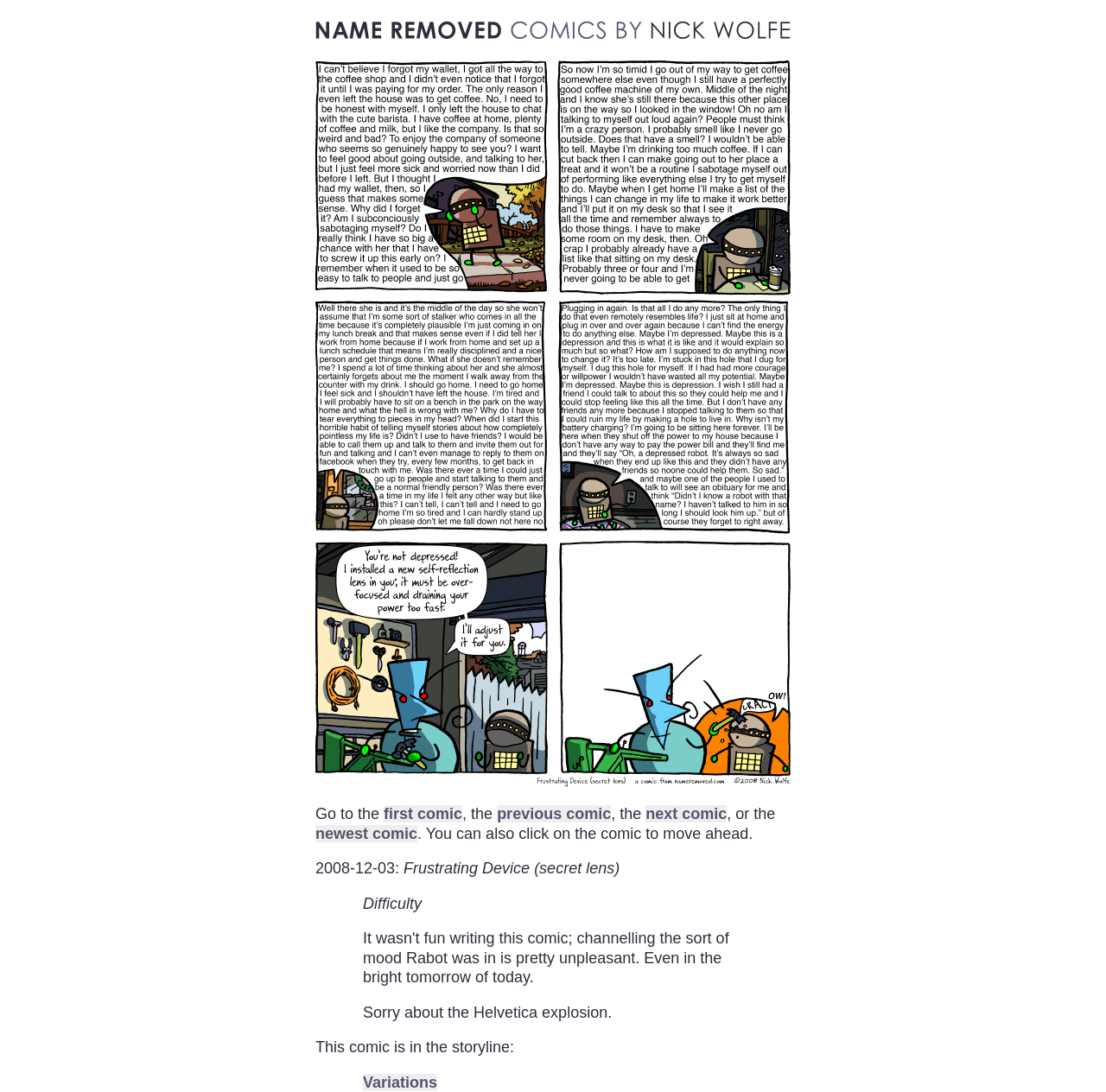Explain the webpage's layout and main content in detail.

The webpage is a comic strip page from "Name Removed Comics by Nick Wolfe". At the top, there is a heading with the comic's title, accompanied by a link and an image with the same title. Below it, there is a link to the specific comic strip "Frustrating Device (secret lens)" with an associated image.

On the upper right side, there are navigation links to move through the comic strips, including "first comic", "previous comic", "next comic", and "newest comic". These links are surrounded by static text that provides context for navigation.

Below the navigation links, there is a static text block that explains how to move ahead in the comic strip by clicking on the comic itself. The date of the comic strip, "2008-12-03", is displayed, followed by the title "Frustrating Device (secret lens)".

Further down, there is a heading titled "Difficulty", but it does not seem to be associated with any specific content. Below it, there is a static text block that appears to be a comment or note from the author, apologizing for the use of the Helvetica font.

At the bottom of the page, there is a static text block that indicates the comic strip is part of a storyline, followed by a link to "Variations".